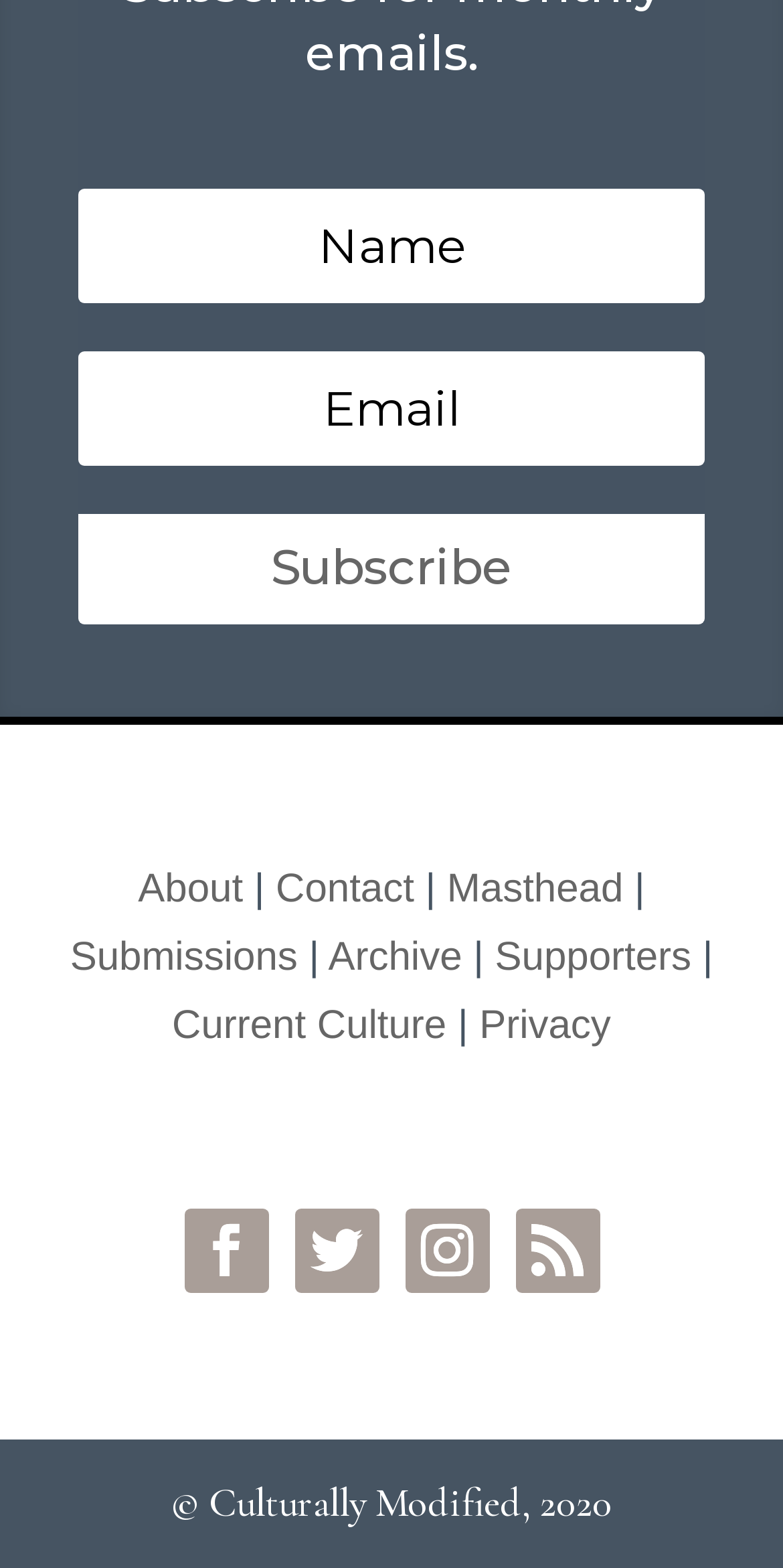Find the bounding box coordinates of the area that needs to be clicked in order to achieve the following instruction: "Click the Subscribe button". The coordinates should be specified as four float numbers between 0 and 1, i.e., [left, top, right, bottom].

[0.1, 0.328, 0.9, 0.398]